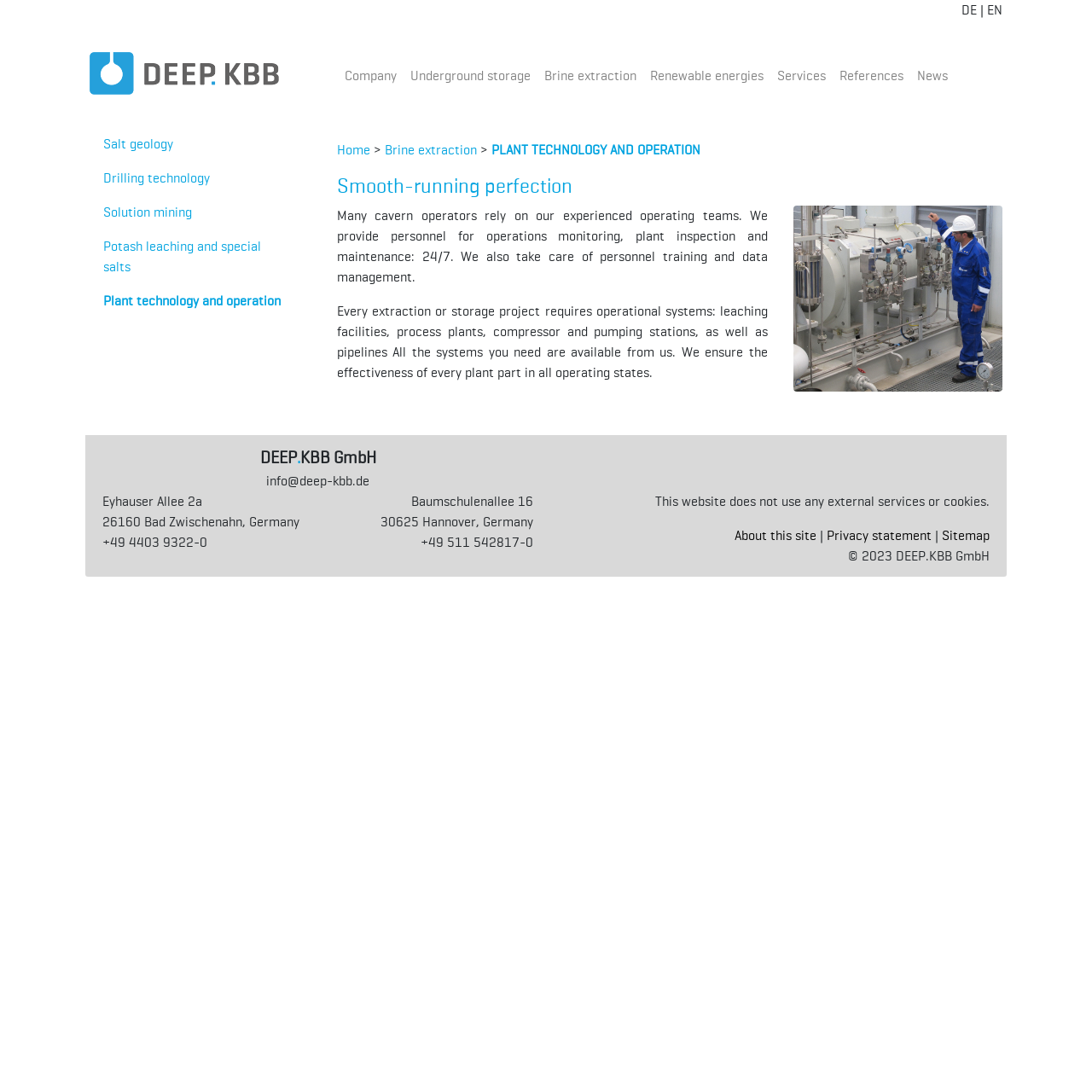Find the bounding box coordinates of the element to click in order to complete this instruction: "Click the Company button". The bounding box coordinates must be four float numbers between 0 and 1, denoted as [left, top, right, bottom].

[0.309, 0.054, 0.37, 0.085]